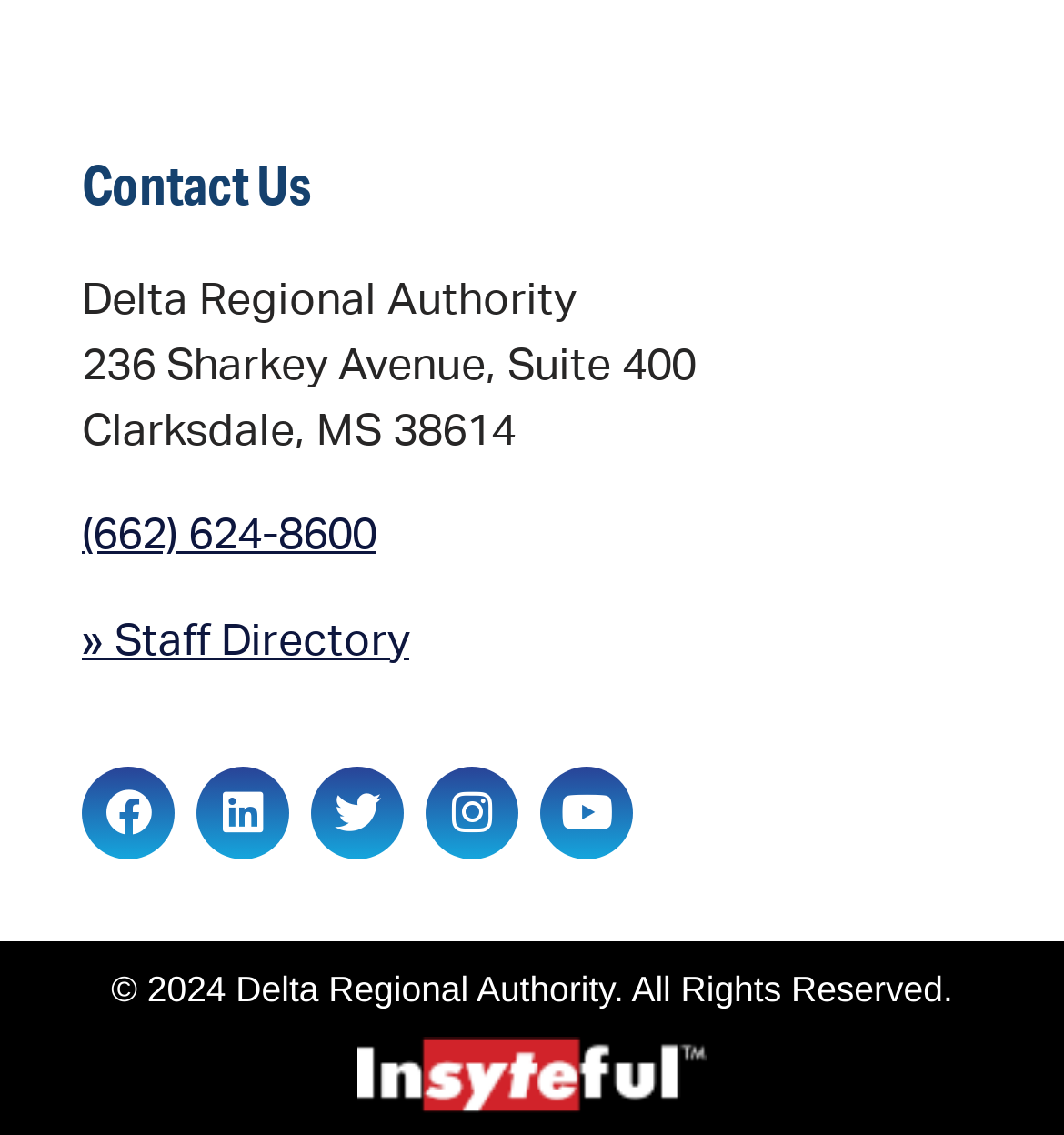Pinpoint the bounding box coordinates of the area that should be clicked to complete the following instruction: "Visit the Facebook page". The coordinates must be given as four float numbers between 0 and 1, i.e., [left, top, right, bottom].

[0.077, 0.675, 0.164, 0.757]